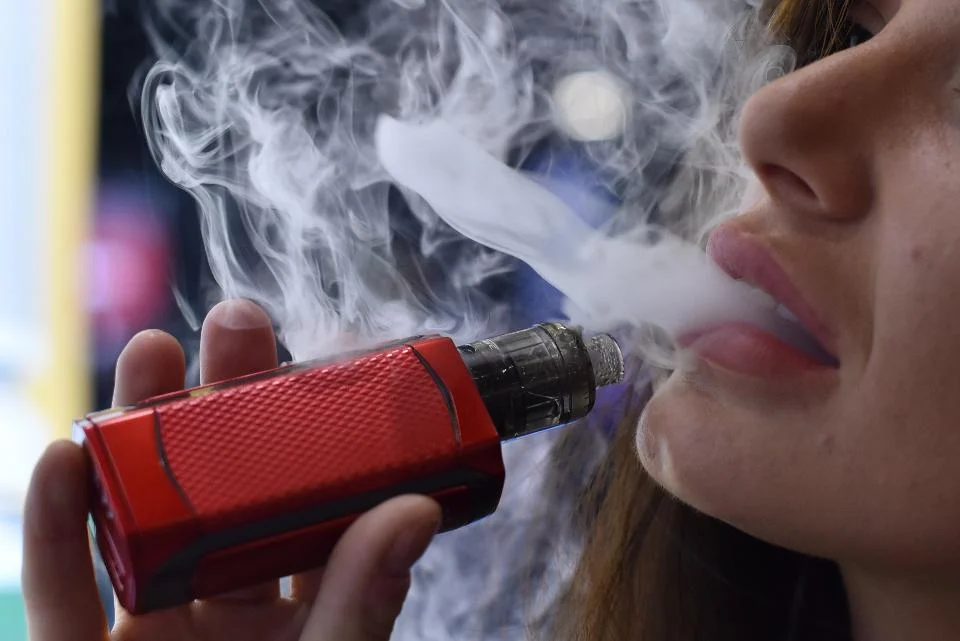Offer a detailed explanation of the image.

The image captures a close-up view of a person vaping, showcasing a sleek, red vape device held in one hand. The individual appears to be exhaling a plume of vapor, which creates an ethereal effect as it blends into the ambient background. The soft focus on the vape and the vapor adds a sense of intimacy to the scene, inviting viewers to explore the world of flavored vaping. This image aligns with discussions on various e-juice flavors, highlighting the enjoyment and complexity of choosing the right flavor profile for a satisfying vaping experience. The caption reflects the common experience among vapers of experimenting with flavors, emphasizing the variety and allure of e-juice options available.